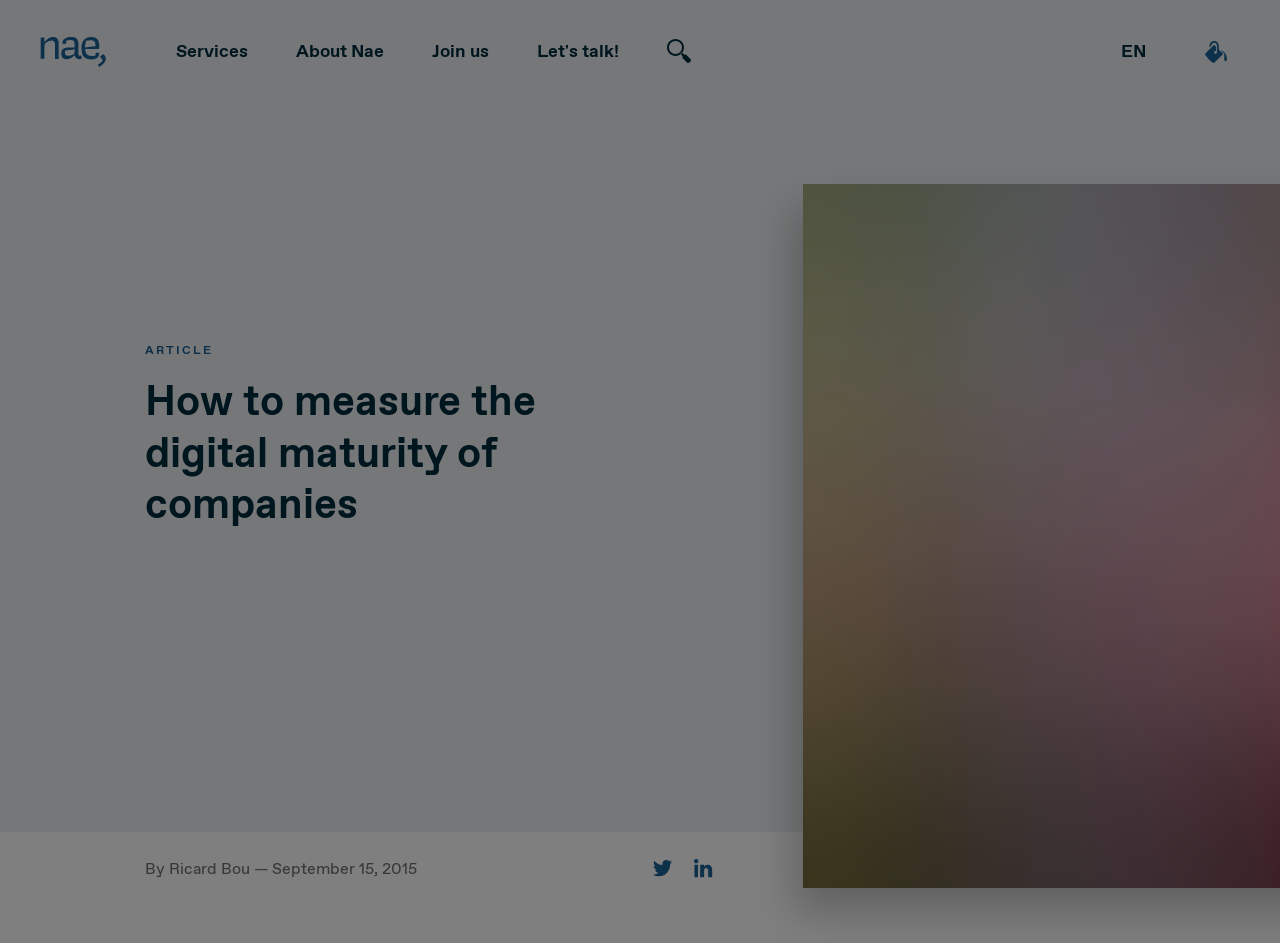Give an extensive and precise description of the webpage.

The webpage appears to be a company website, specifically a page about measuring digital maturity. At the top left, there is a logo with a link to "nae.global" and an image. Below the logo, there are several buttons and links, including "Services", "About Nae", "Join us", and "Let's talk!". These elements are positioned horizontally across the top of the page.

To the right of the logo, there is a search bar with a textbox and a button. Below the search bar, there are several links organized into categories, including "TECHNOLOGY", "OPERATIONS", "CUSTOMER", and "DEALS". Each category has multiple links underneath it.

In the main content area, there is a heading that reads "How to measure the digital maturity of companies" followed by an article with text and several buttons labeled with different personality traits, such as "Fast", "Trendy", and "Creative". These buttons are arranged in a grid-like pattern.

At the bottom of the page, there is a section with an article title, author, and date, followed by links to share the article on Twitter and LinkedIn, each accompanied by an image.

Overall, the webpage has a clean and organized layout, with a focus on providing information about digital maturity and showcasing the company's services and expertise.